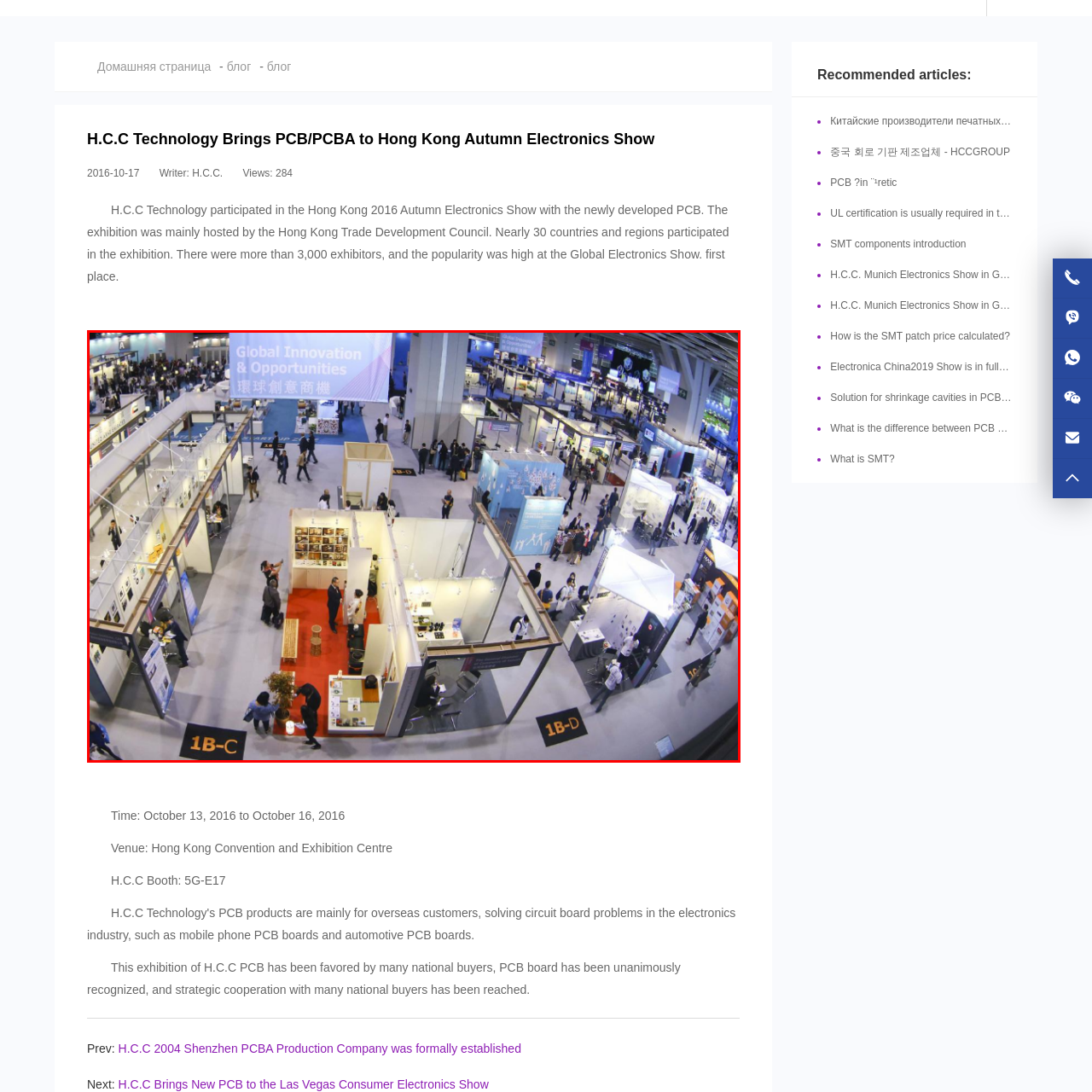Examine the image within the red boundary and respond with a single word or phrase to the question:
How many countries and regions are represented at the event?

Nearly 30